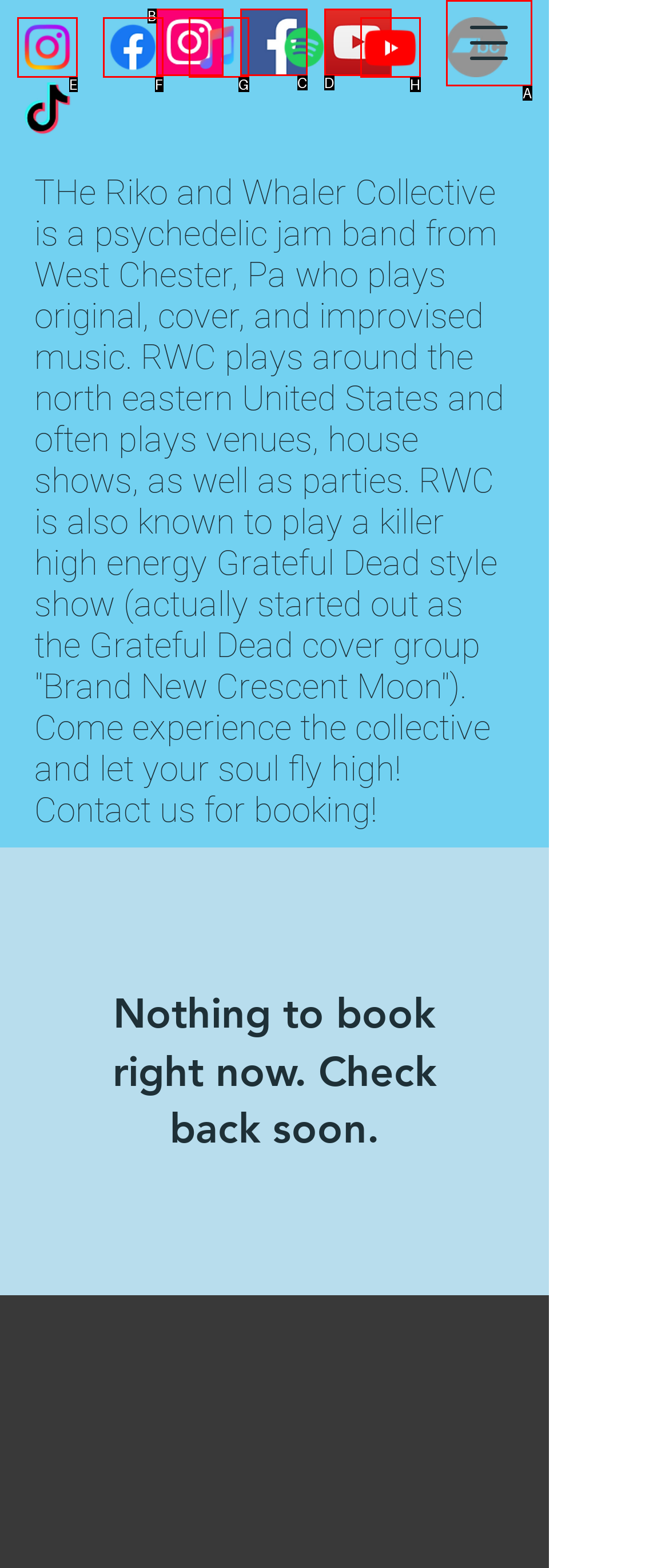Tell me the letter of the option that corresponds to the description: title="facebook"
Answer using the letter from the given choices directly.

None